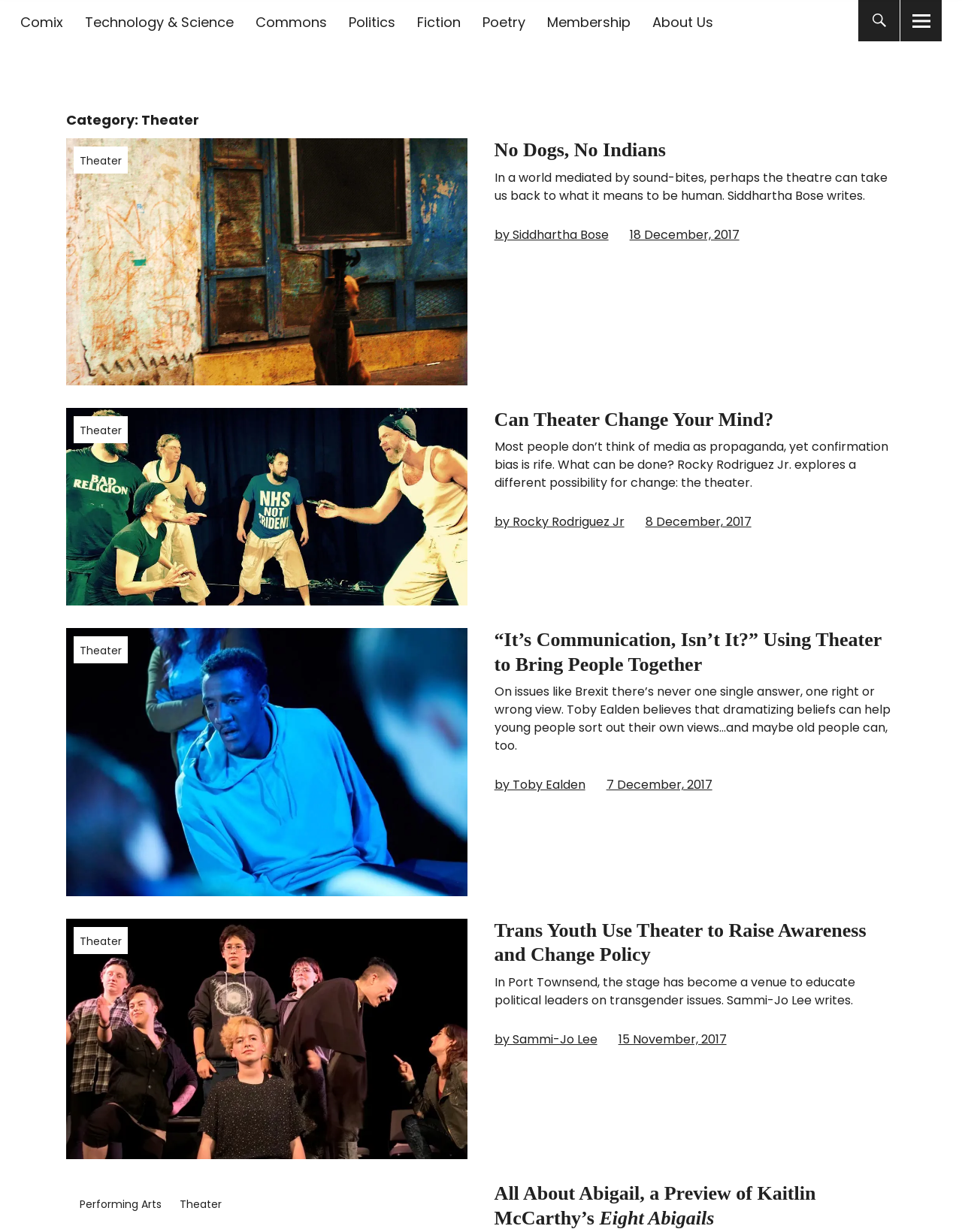Please identify the bounding box coordinates of the clickable region that I should interact with to perform the following instruction: "Click on the 'Comix' link". The coordinates should be expressed as four float numbers between 0 and 1, i.e., [left, top, right, bottom].

[0.021, 0.01, 0.065, 0.026]